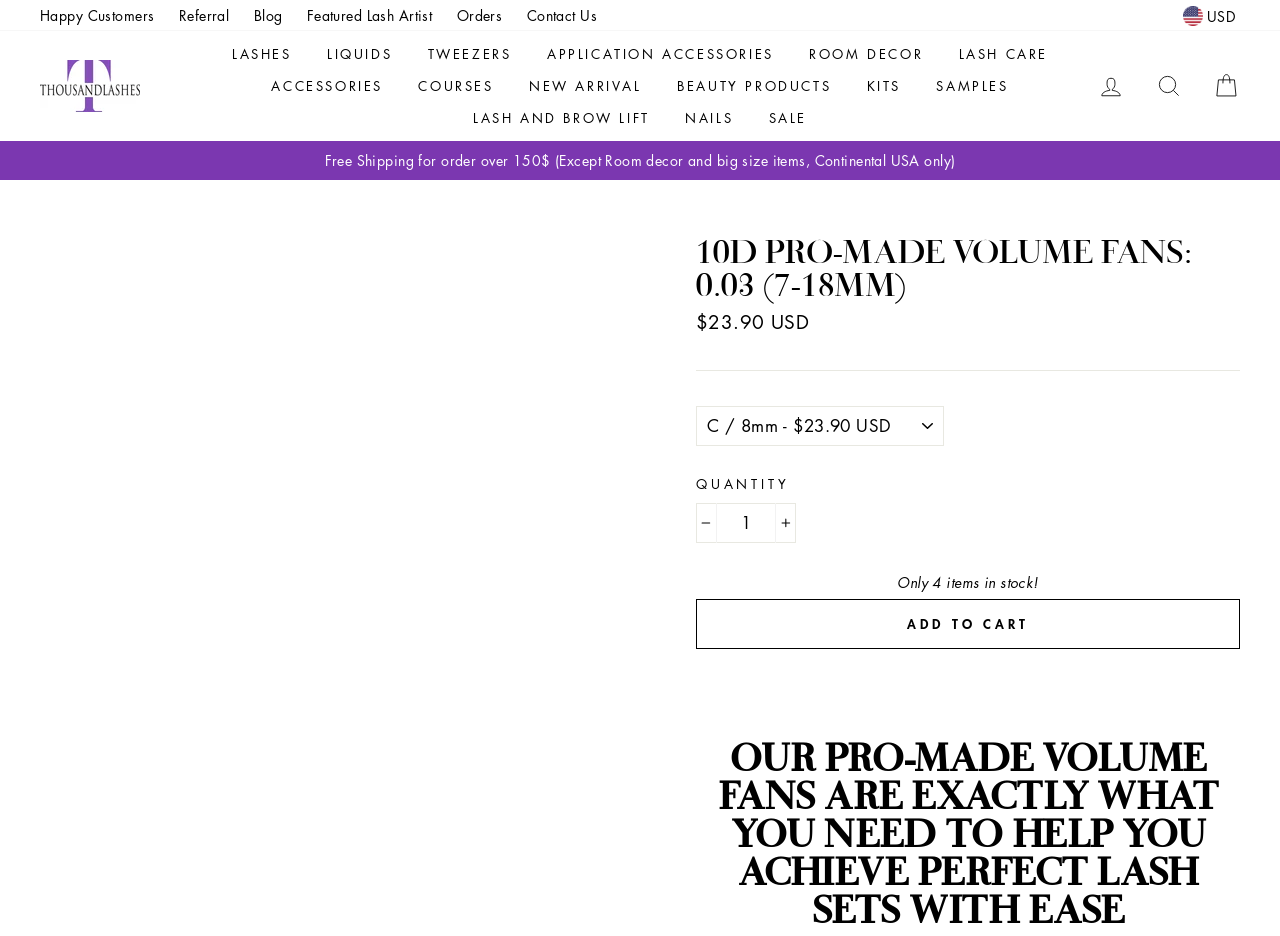Please determine the bounding box coordinates for the element with the description: "Featured Lash Artist".

[0.232, 0.001, 0.346, 0.032]